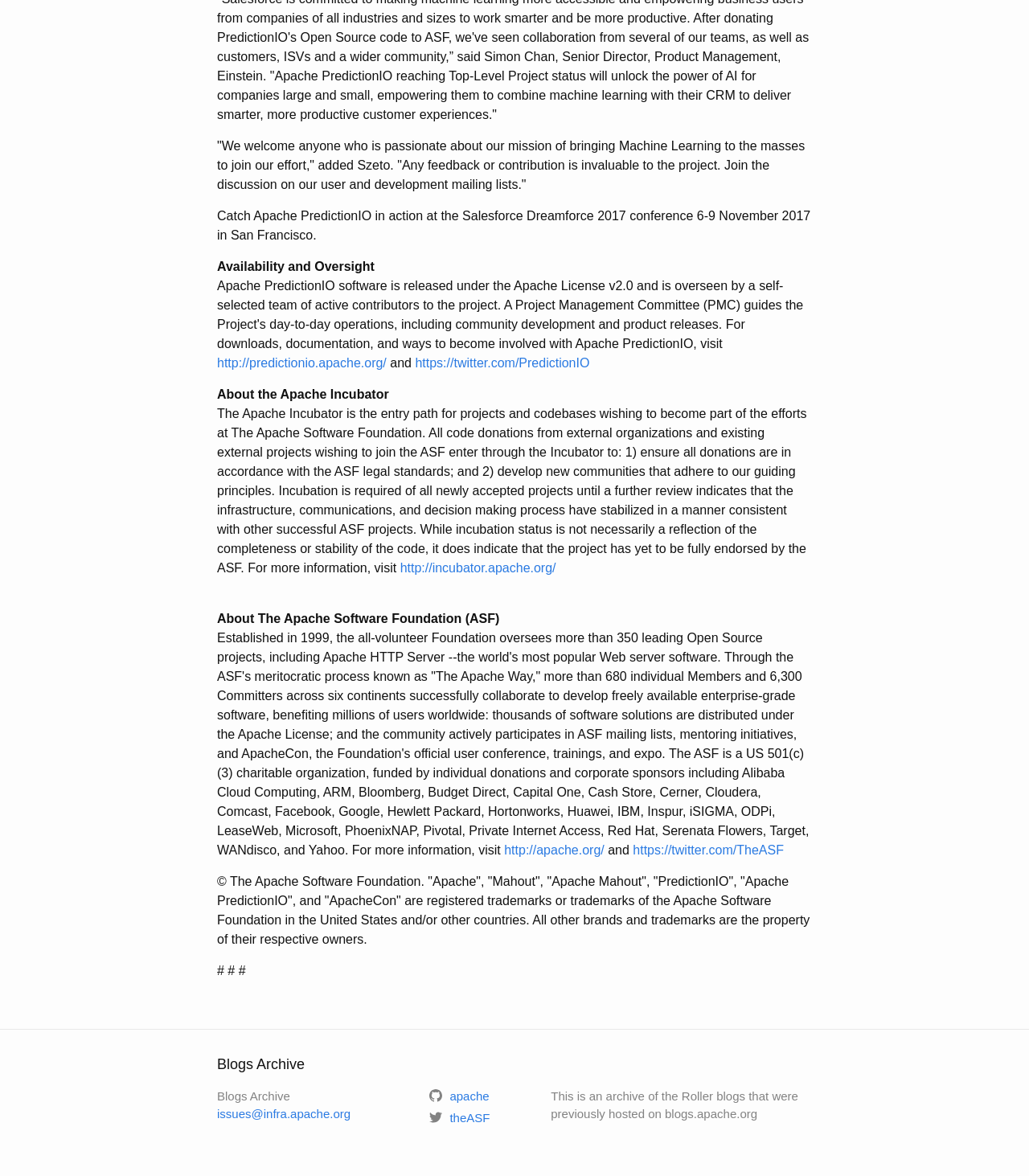Based on the element description "http://apache.org/", predict the bounding box coordinates of the UI element.

[0.49, 0.717, 0.587, 0.729]